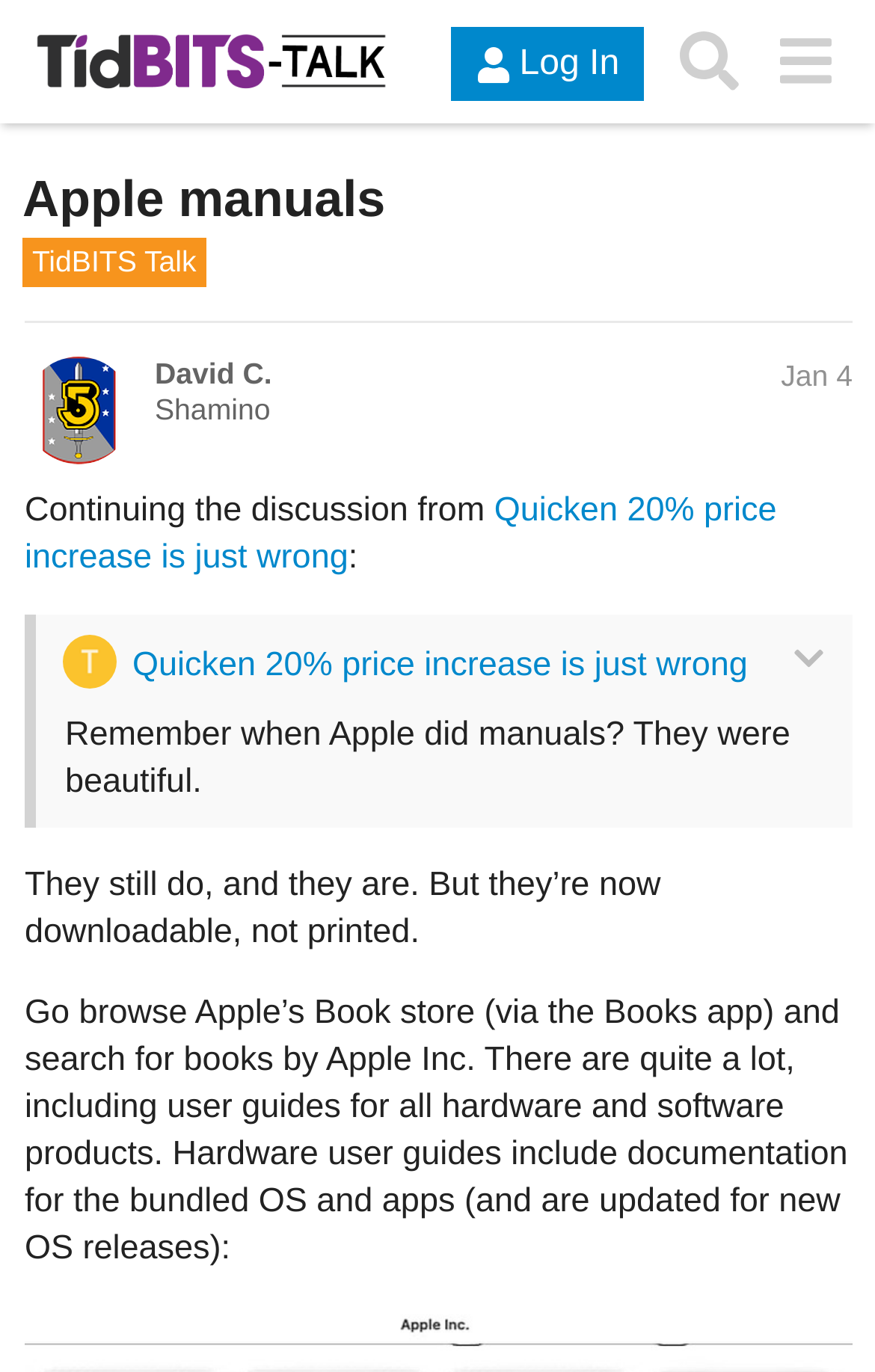Determine the bounding box coordinates of the clickable element necessary to fulfill the instruction: "Expand the quote". Provide the coordinates as four float numbers within the 0 to 1 range, i.e., [left, top, right, bottom].

[0.905, 0.468, 0.944, 0.494]